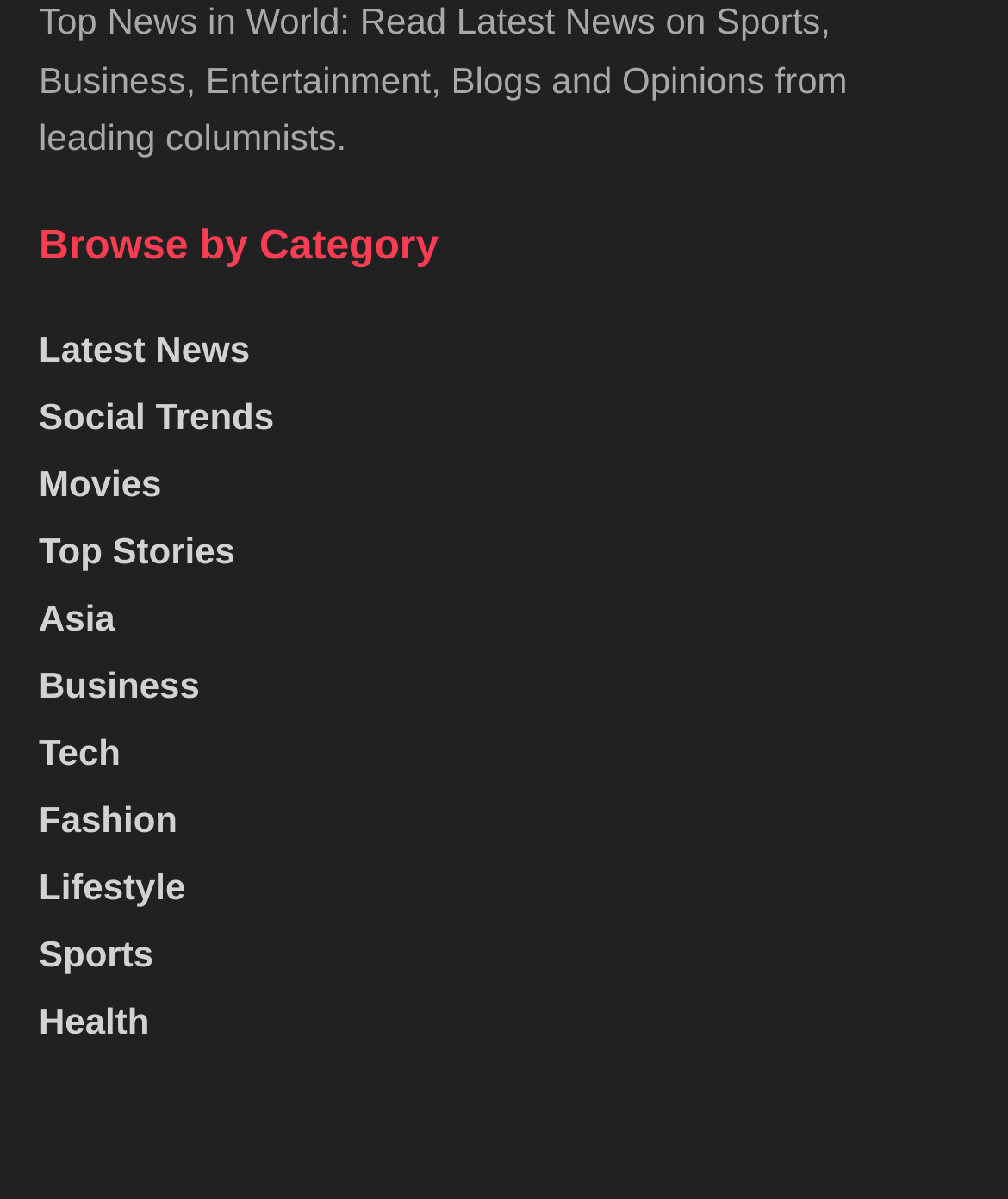What is the position of the 'Movies' link?
Relying on the image, give a concise answer in one word or a brief phrase.

Fourth